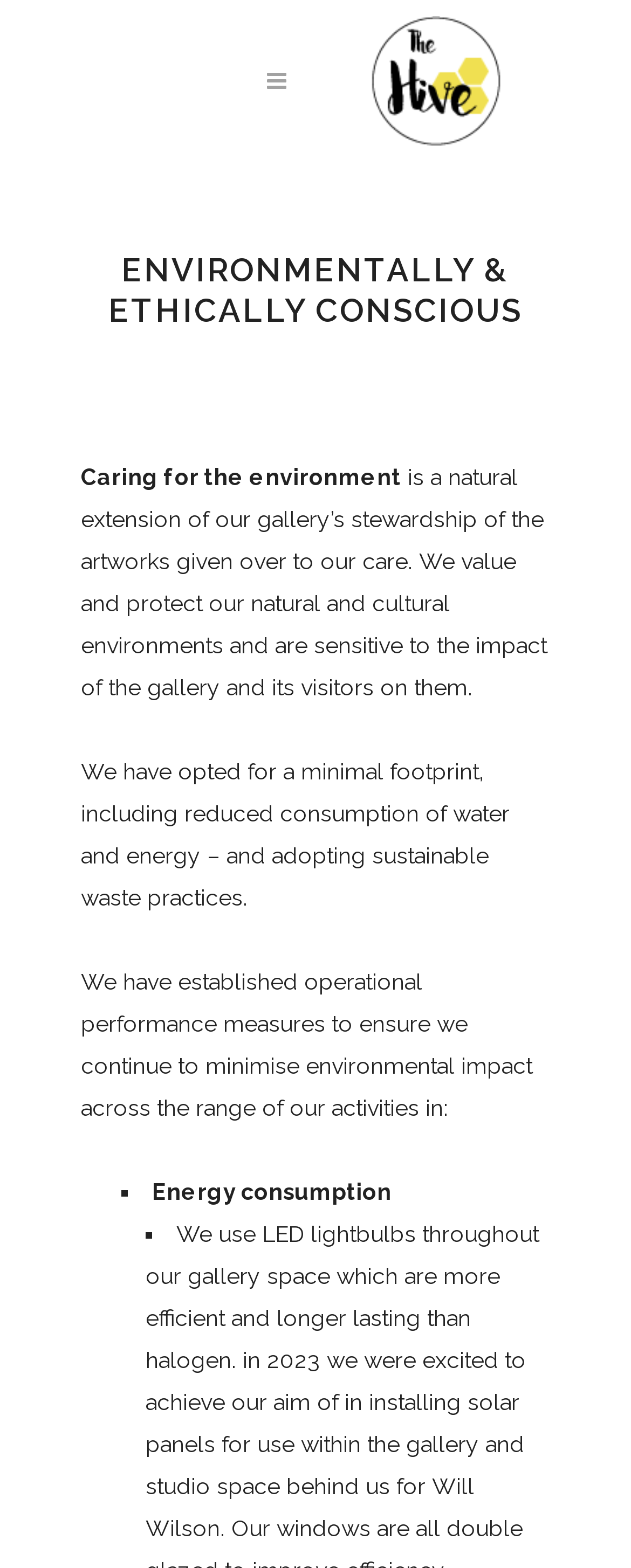Generate the text content of the main heading of the webpage.

ENVIRONMENTALLY & ETHICALLY CONSCIOUS